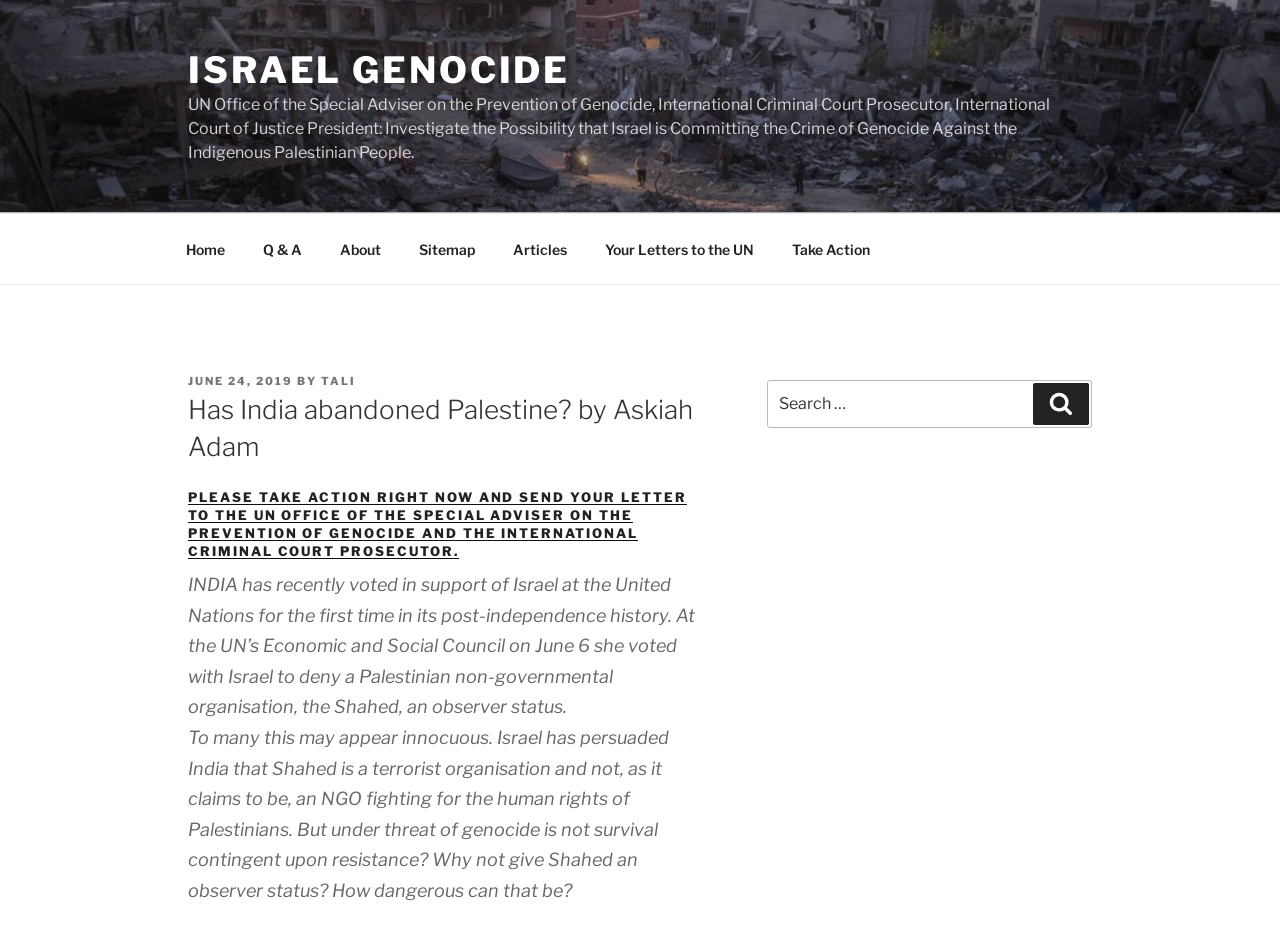Determine the bounding box coordinates in the format (top-left x, top-left y, bottom-right x, bottom-right y). Ensure all values are floating point numbers between 0 and 1. Identify the bounding box of the UI element described by: Your Letters to the UN

[0.459, 0.237, 0.602, 0.289]